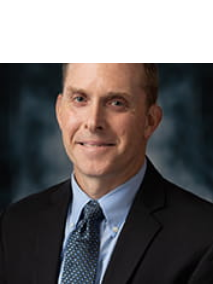Explain what is happening in the image with as much detail as possible.

The image features Trey Harrison, who holds the titles of CFA (Chartered Financial Analyst) and ASA (Associate of the Society of Actuaries). He is part of the Fixed Income Investment Team, specializing as an analyst and actuary. In the image, Trey is dressed in professional attire, specifically a dark suit complemented by a light blue shirt and a patterned tie, which conveys a sense of professionalism and expertise. His warm smile and approachable demeanor suggest a commitment to his role in investment management. The background is softly blurred, enhancing the focus on him as a key member of the investment team.